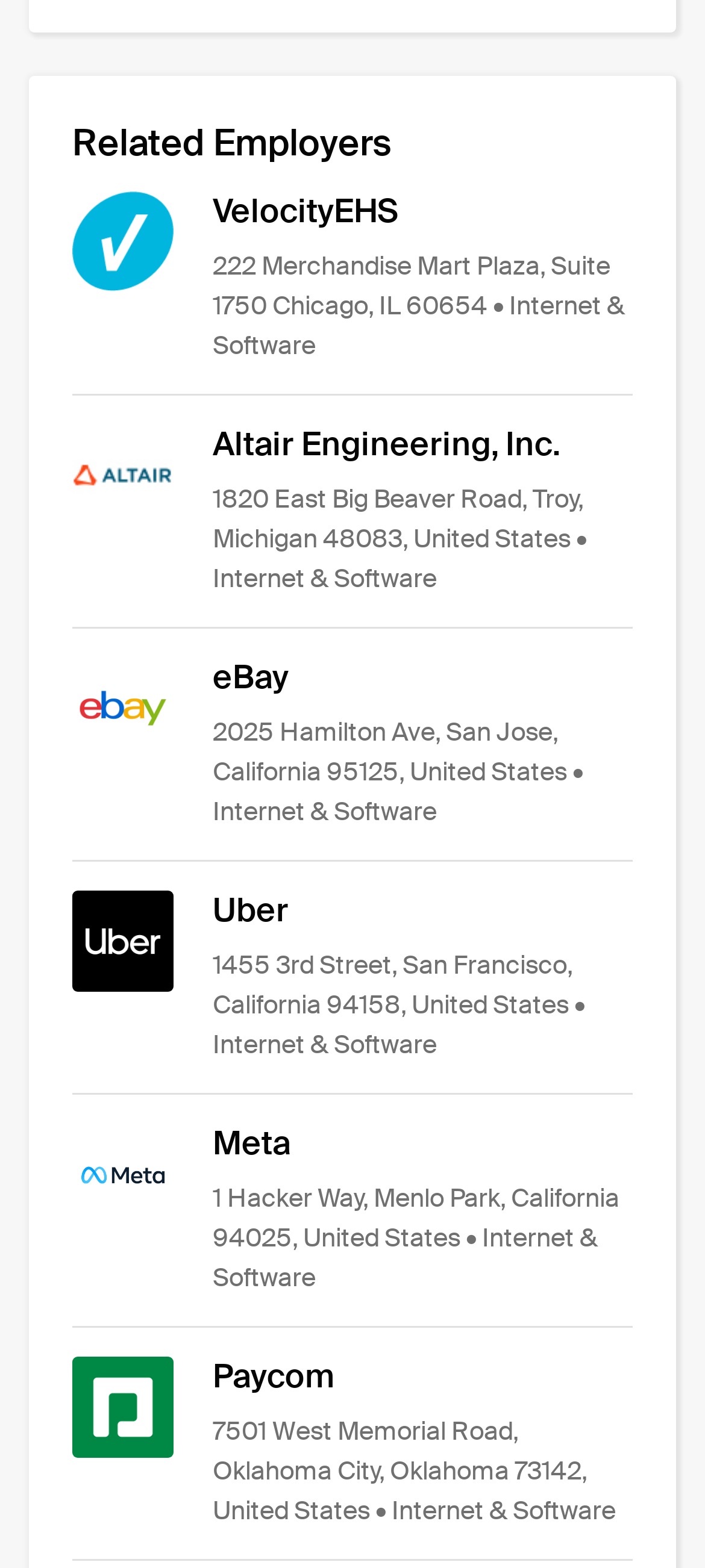What is the industry of VelocityEHS?
Examine the screenshot and reply with a single word or phrase.

Internet & Software